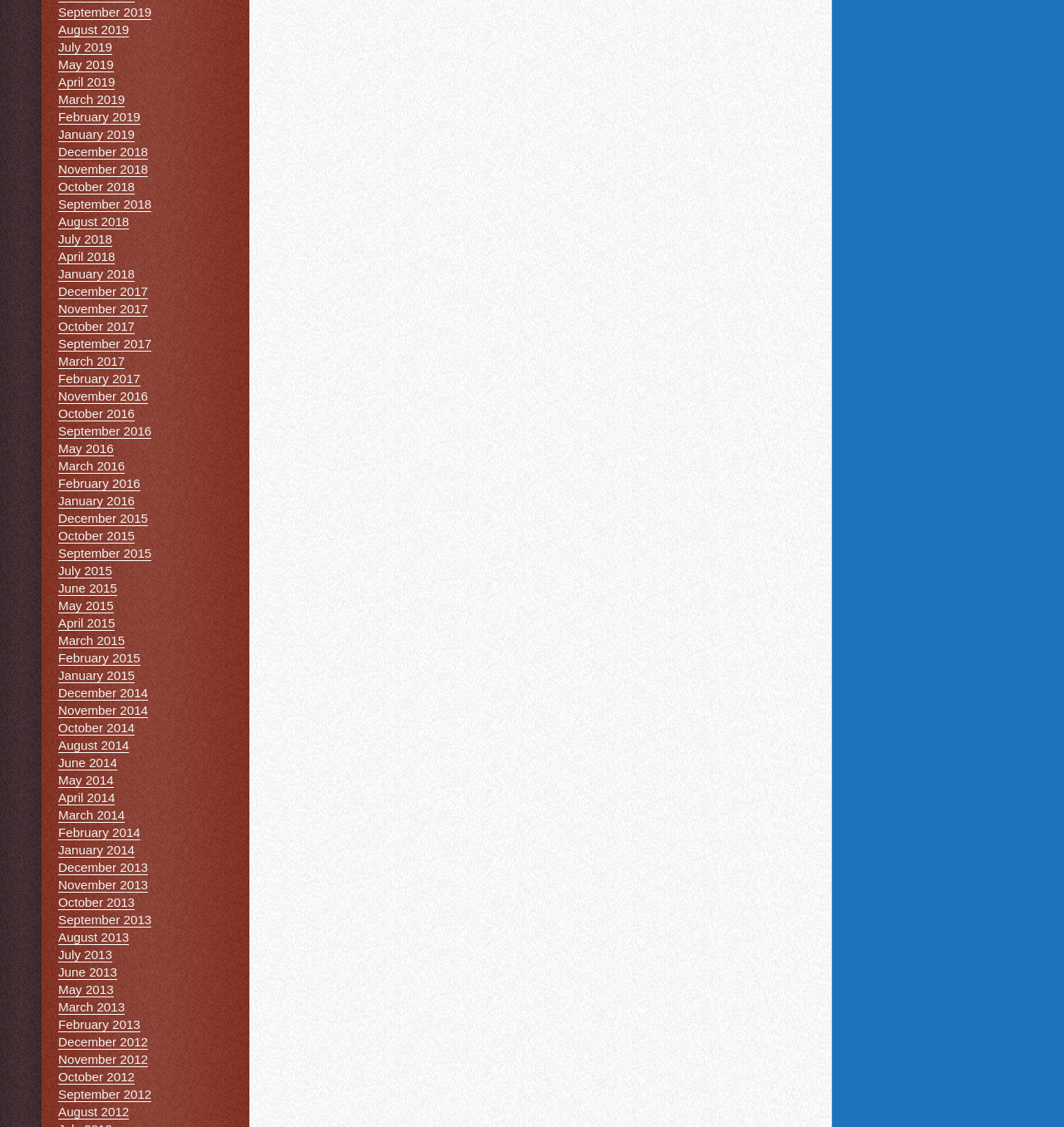Can you find the bounding box coordinates for the element to click on to achieve the instruction: "View May 2015"?

[0.055, 0.531, 0.107, 0.544]